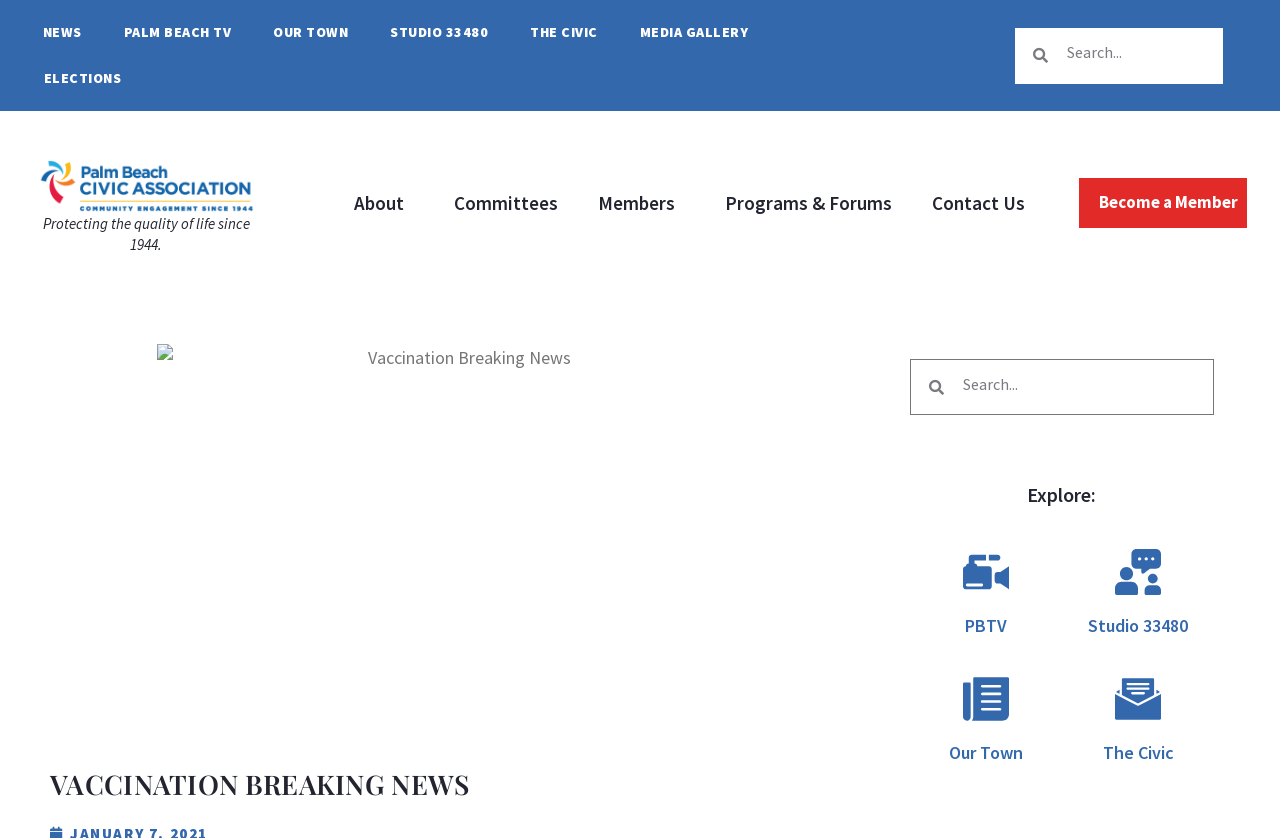What is the theme of the breaking news on this webpage?
Provide a short answer using one word or a brief phrase based on the image.

Vaccination